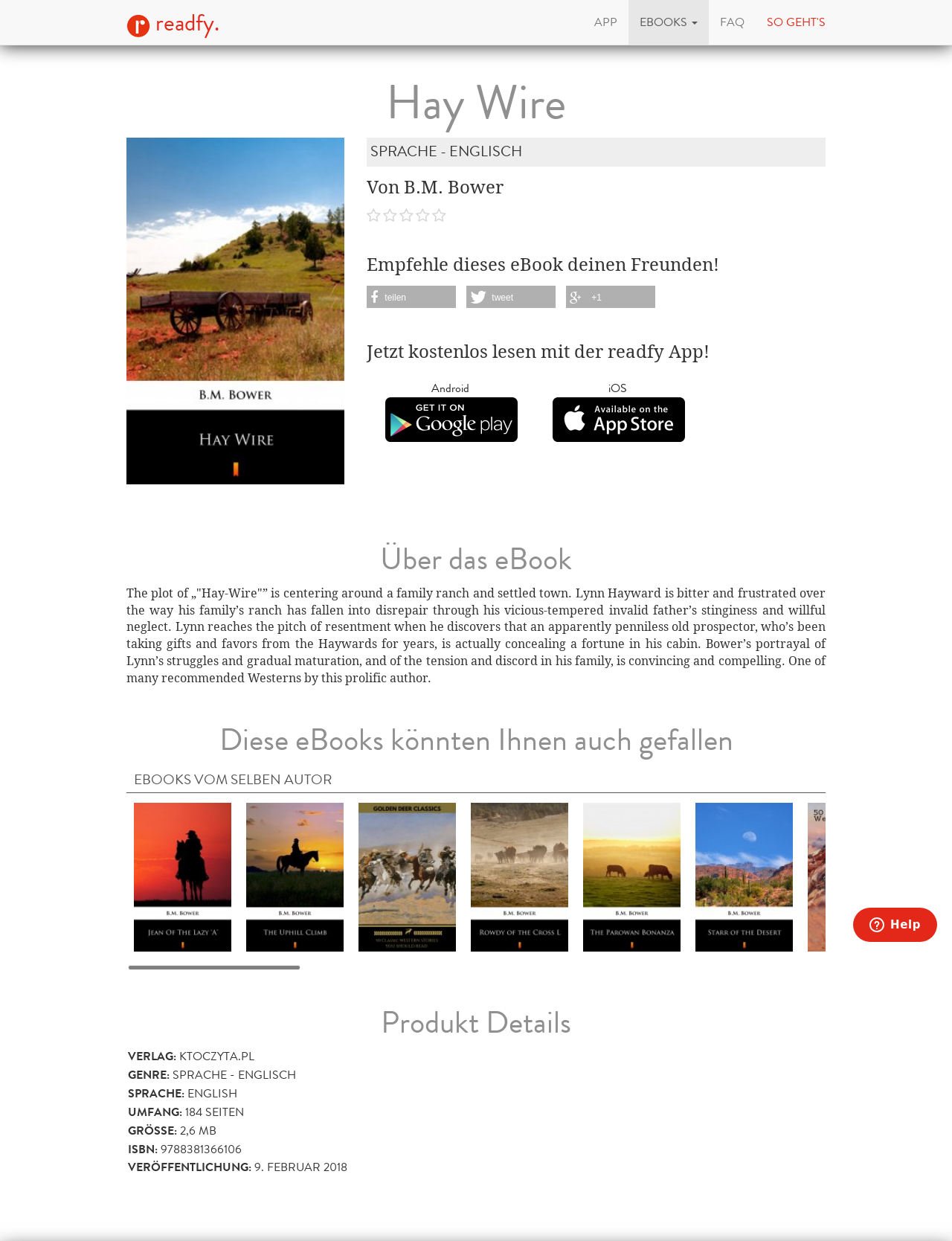Using a single word or phrase, answer the following question: 
What is the language of the eBook?

English